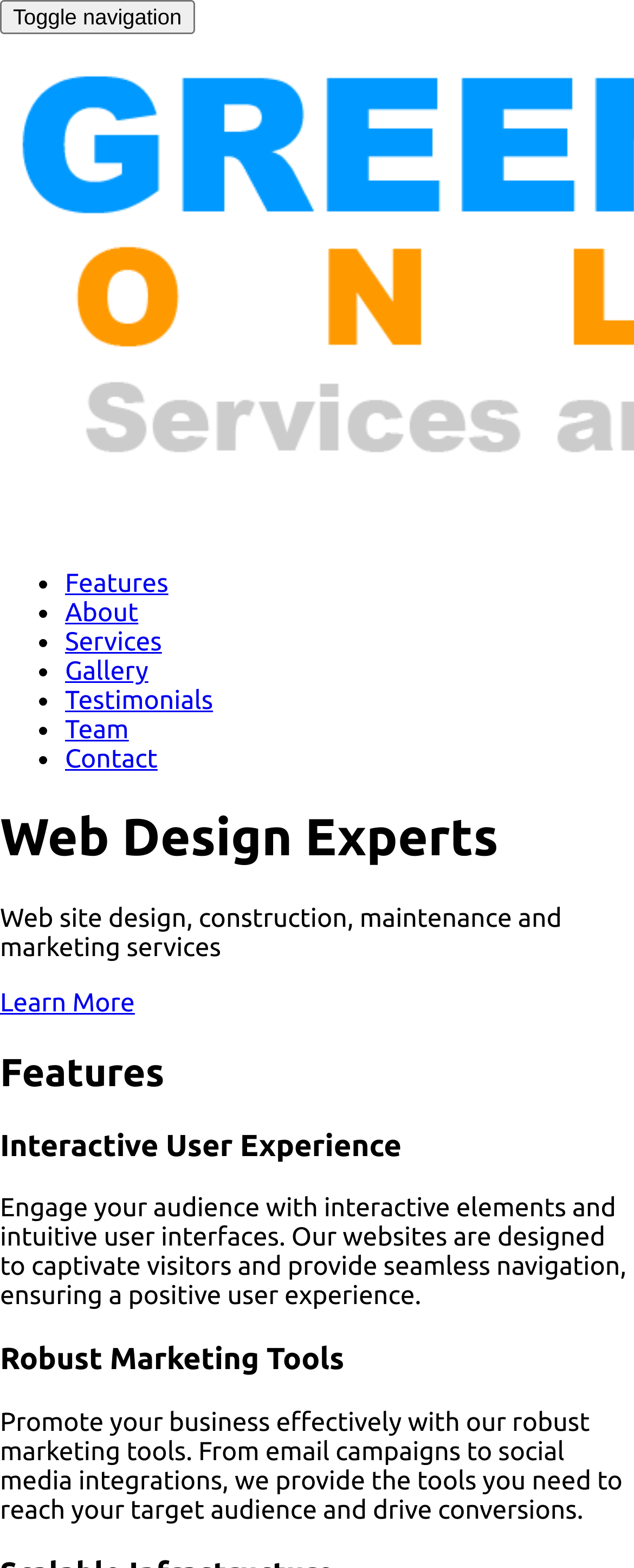Can you specify the bounding box coordinates of the area that needs to be clicked to fulfill the following instruction: "Click on 'Polarized sunglasses'"?

None